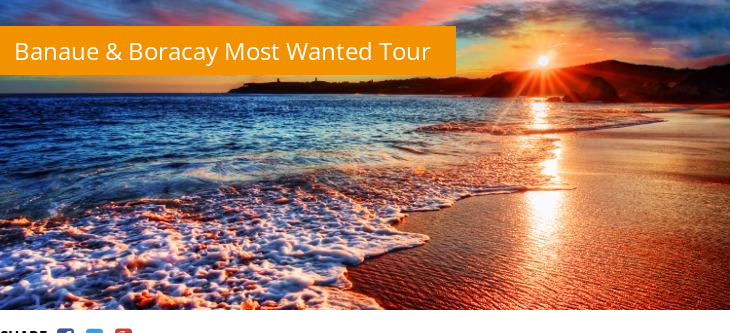Using a single word or phrase, answer the following question: 
What is the time of day depicted in the image?

sunset